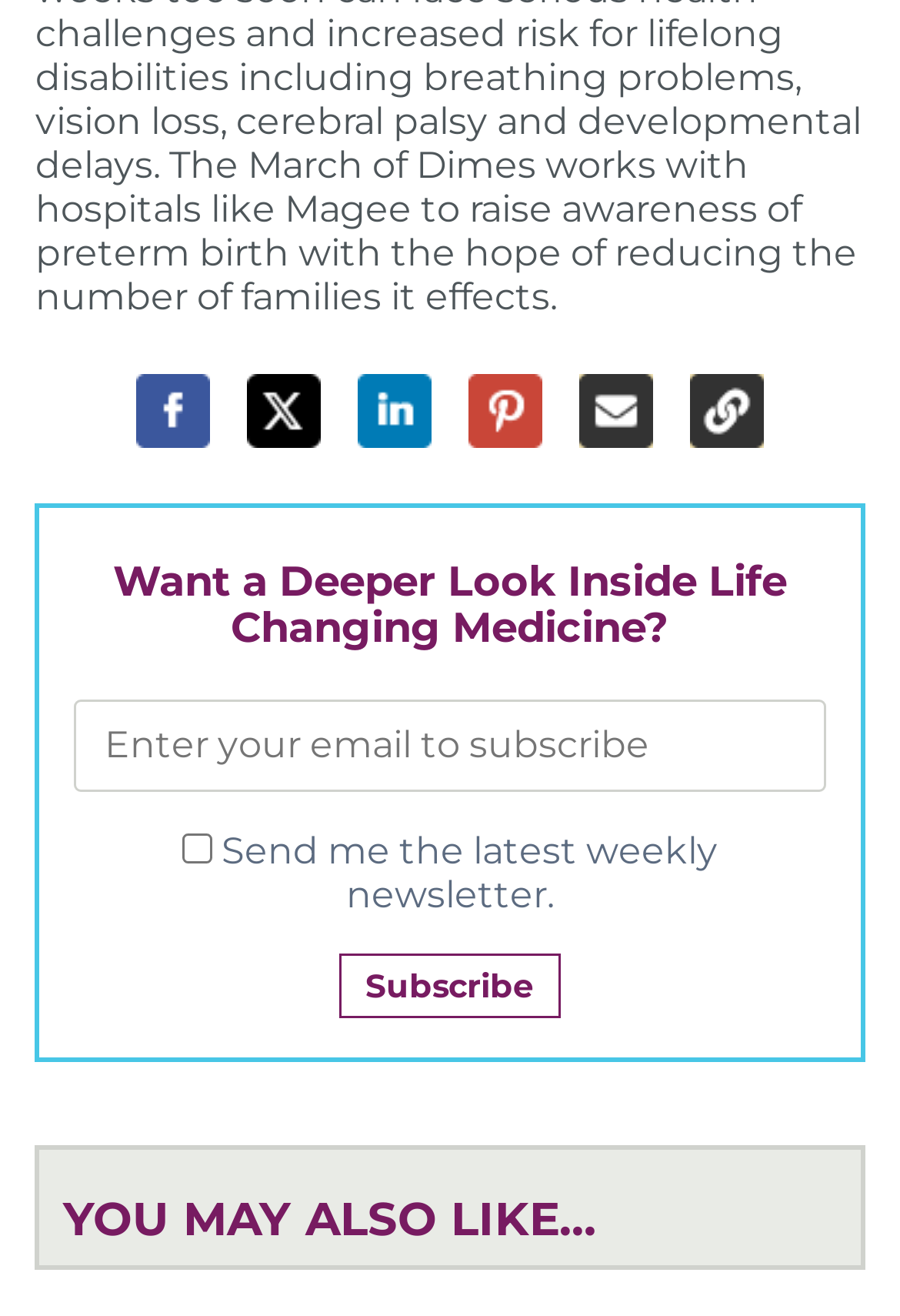What is the purpose of the textbox?
With the help of the image, please provide a detailed response to the question.

I found a textbox with a label 'Enter your email to subscribe', which suggests that the user is expected to input their email address to subscribe to something, likely a newsletter.